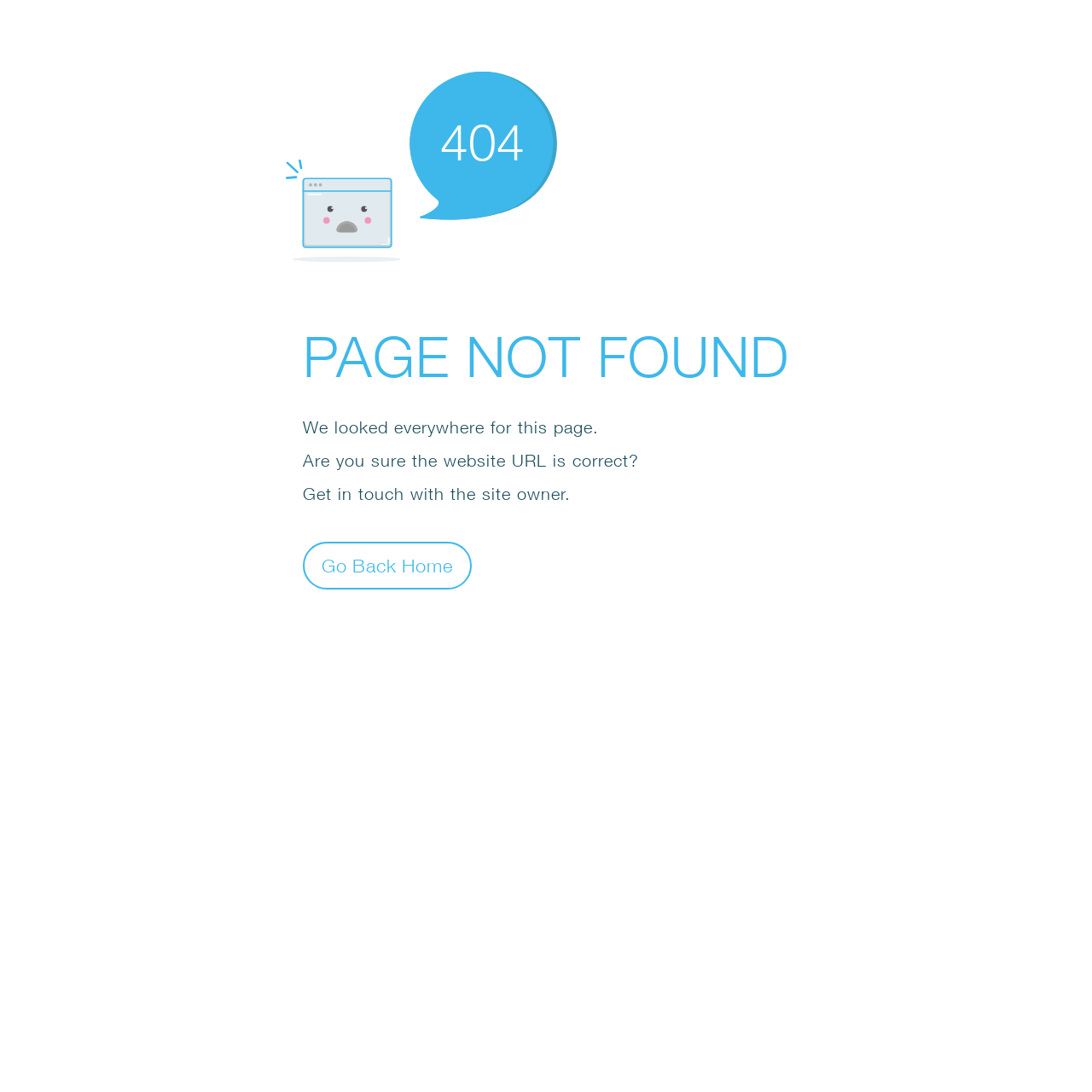Write an elaborate caption that captures the essence of the webpage.

The webpage displays an error message, indicating that the page was not found. At the top, there is a small icon, an SVG element, positioned slightly to the right of the center. Below the icon, a large "404" text is displayed, followed by the main error message "PAGE NOT FOUND" in a prominent font. 

Below the main error message, there are three paragraphs of text. The first paragraph reads "We looked everywhere for this page." The second paragraph asks "Are you sure the website URL is correct?" and the third paragraph suggests "Get in touch with the site owner." 

At the bottom, there is a button labeled "Go Back Home", positioned slightly to the right of the center, allowing users to navigate back to the homepage.